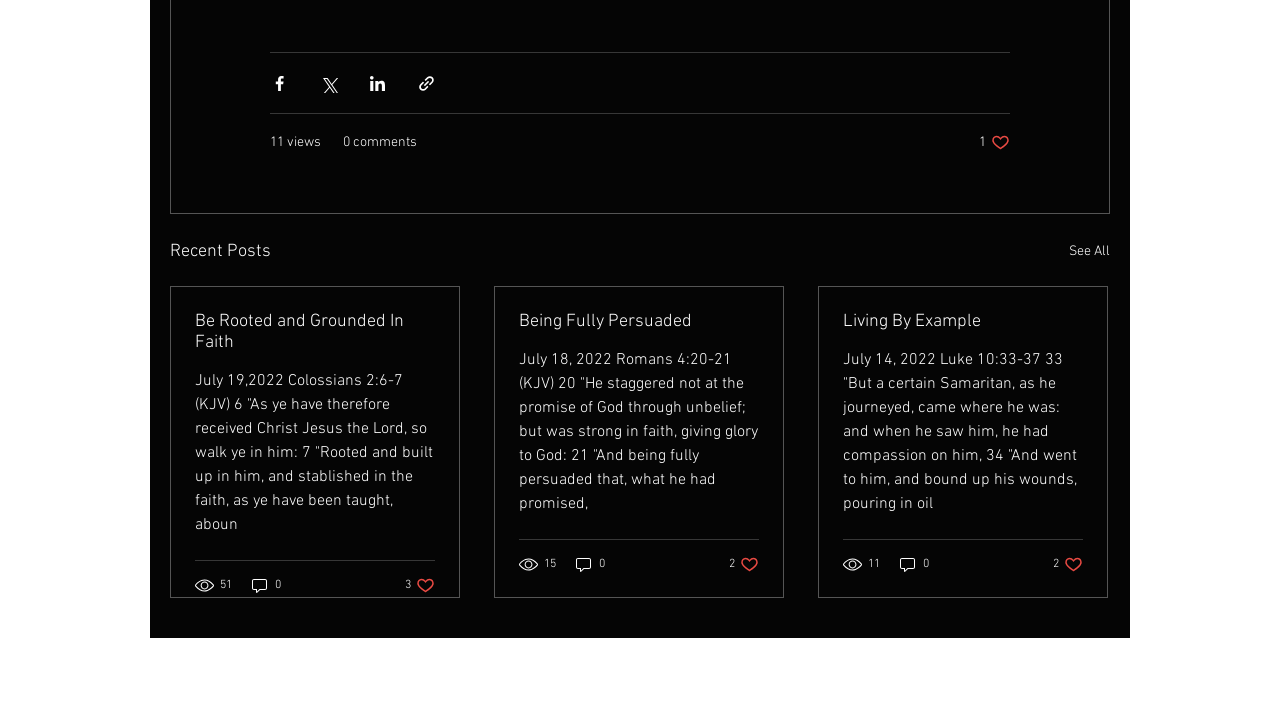What is the Bible verse mentioned in the first article?
Based on the screenshot, give a detailed explanation to answer the question.

The Bible verse mentioned in the first article can be found by looking at the StaticText element inside the first article element, which mentions 'Colossians 2:6-7 (KJV)'.